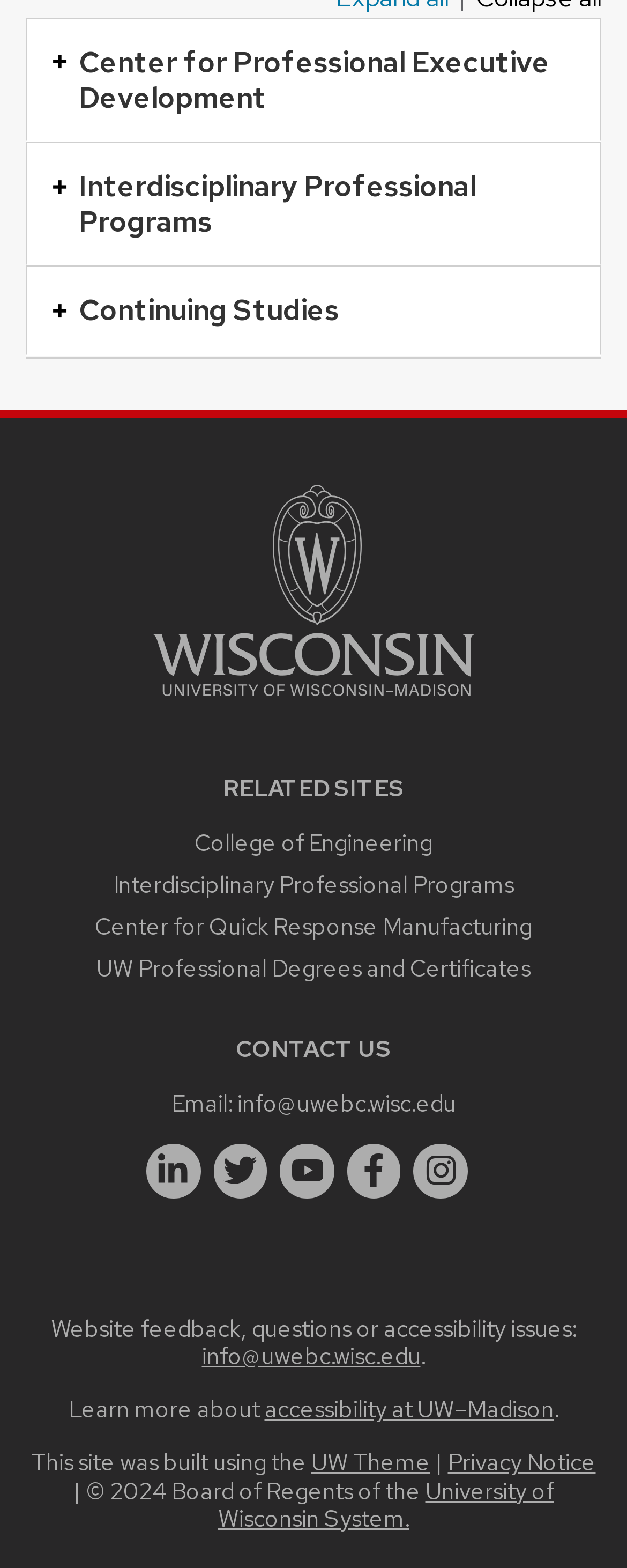Give a one-word or short phrase answer to this question: 
What social media platforms are linked in the footer?

LinkedIn, Twitter, YouTube, Facebook, Instagram